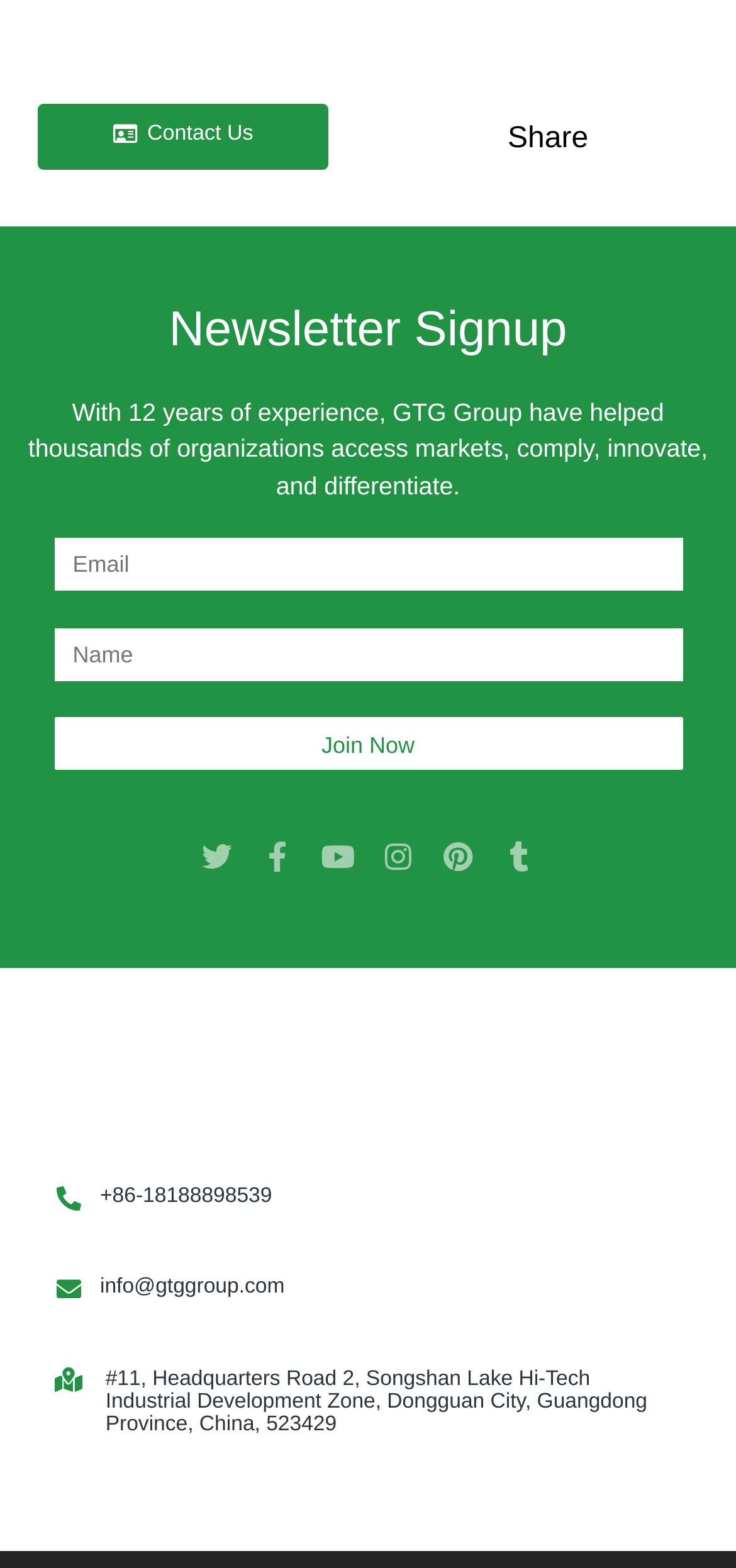What is the purpose of the newsletter signup?
Please answer using one word or phrase, based on the screenshot.

To receive updates